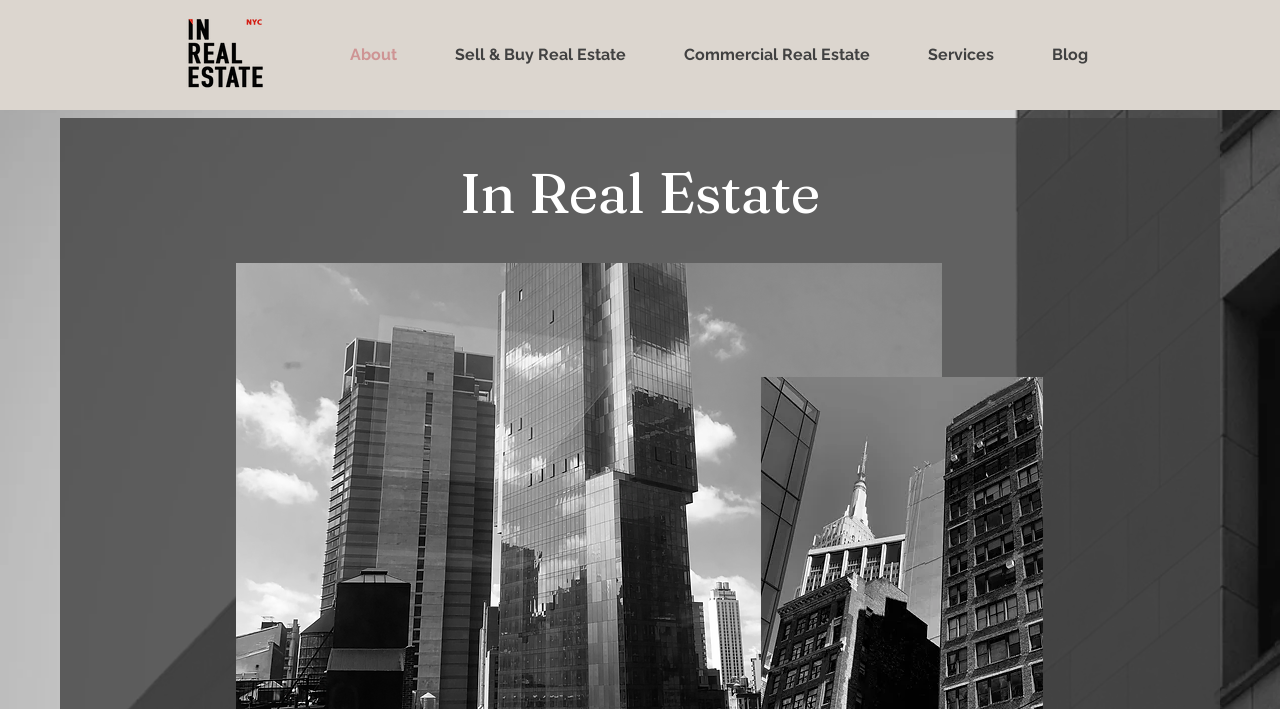Produce an extensive caption that describes everything on the webpage.

The webpage is about In Real Estate, with a prominent image of the company's logo at the top left corner. Below the logo, there is a navigation menu labeled "Site" that spans across the top of the page, containing six links: "About", "Sell & Buy Real Estate", "Commercial Real Estate", "Services", and "Blog". 

A large heading "In Real Estate" is centered on the page, taking up a significant portion of the screen. Below the heading, there is a large image related to Real Estate, which occupies most of the bottom half of the page.